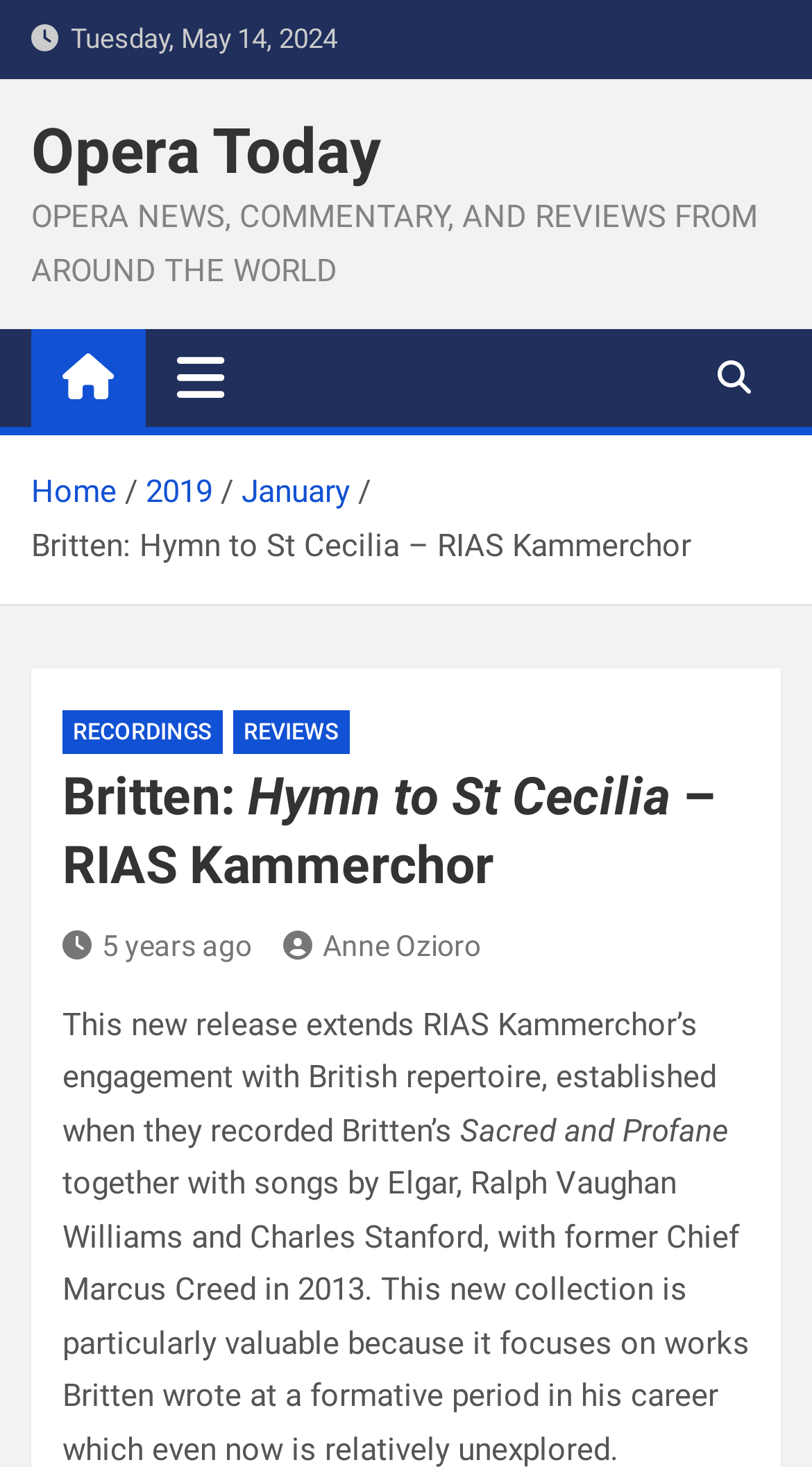Use a single word or phrase to answer the question: What is the name of the choir?

RIAS Kammerchor